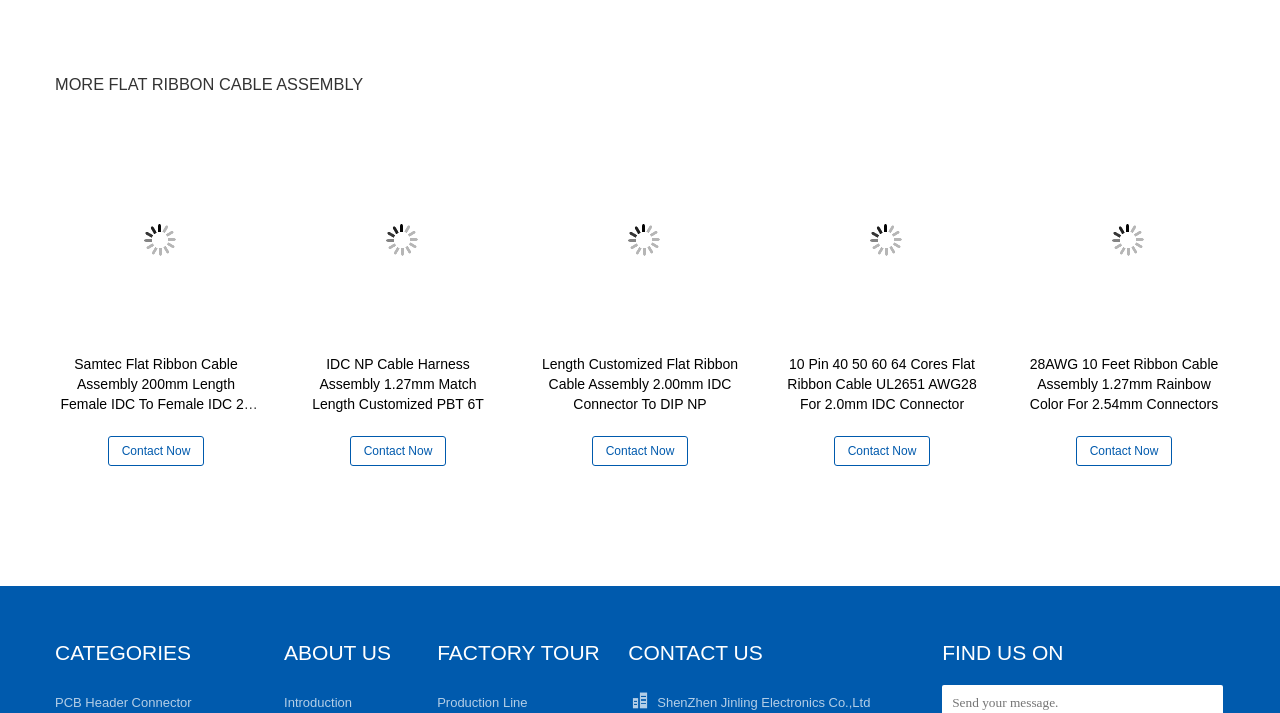Examine the image carefully and respond to the question with a detailed answer: 
What is the purpose of the 'Contact Now' buttons?

The 'Contact Now' buttons are placed next to each product link, suggesting that they are meant to be used to inquire about the products or to request more information.